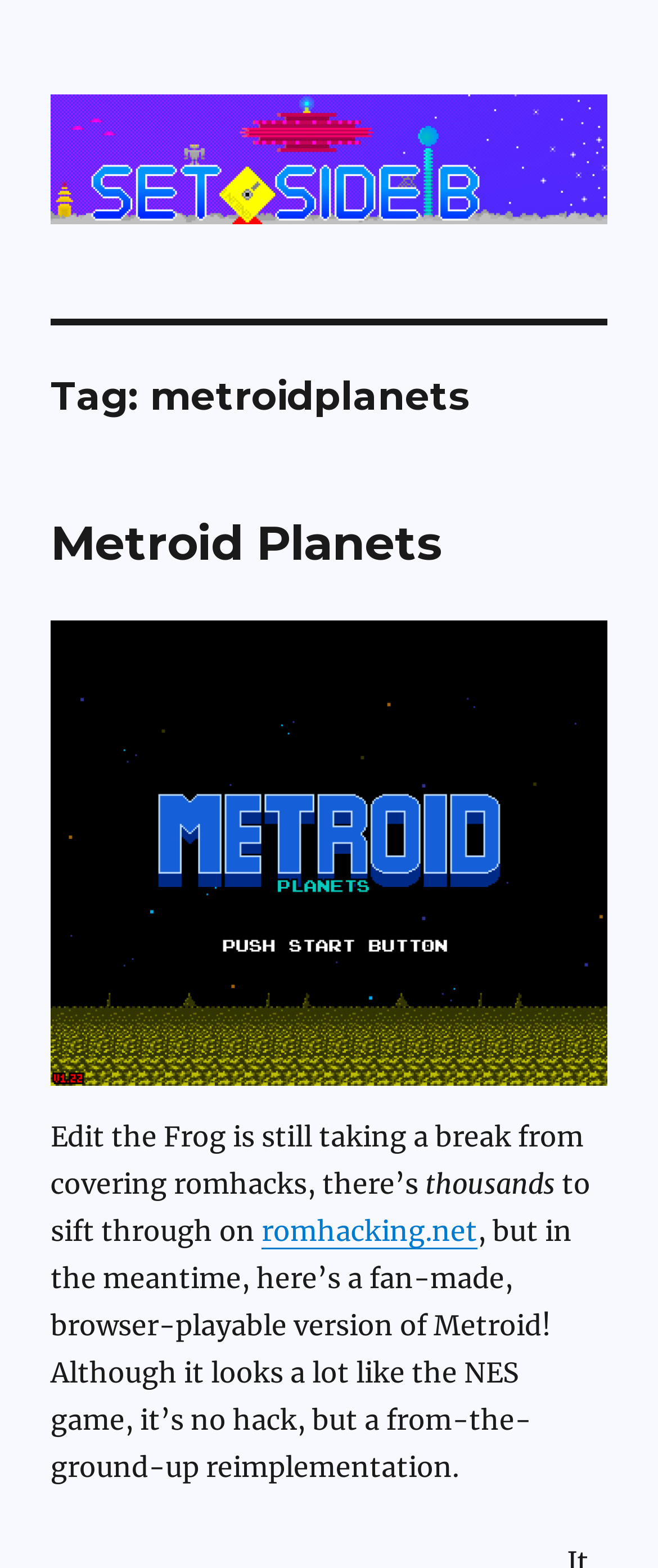Please examine the image and provide a detailed answer to the question: What is the name of the Metroid game?

I inferred this answer by looking at the header section of the webpage, where it says 'Metroid Planets' in a heading element. This suggests that the webpage is about a specific Metroid game or project called Metroid Planets.